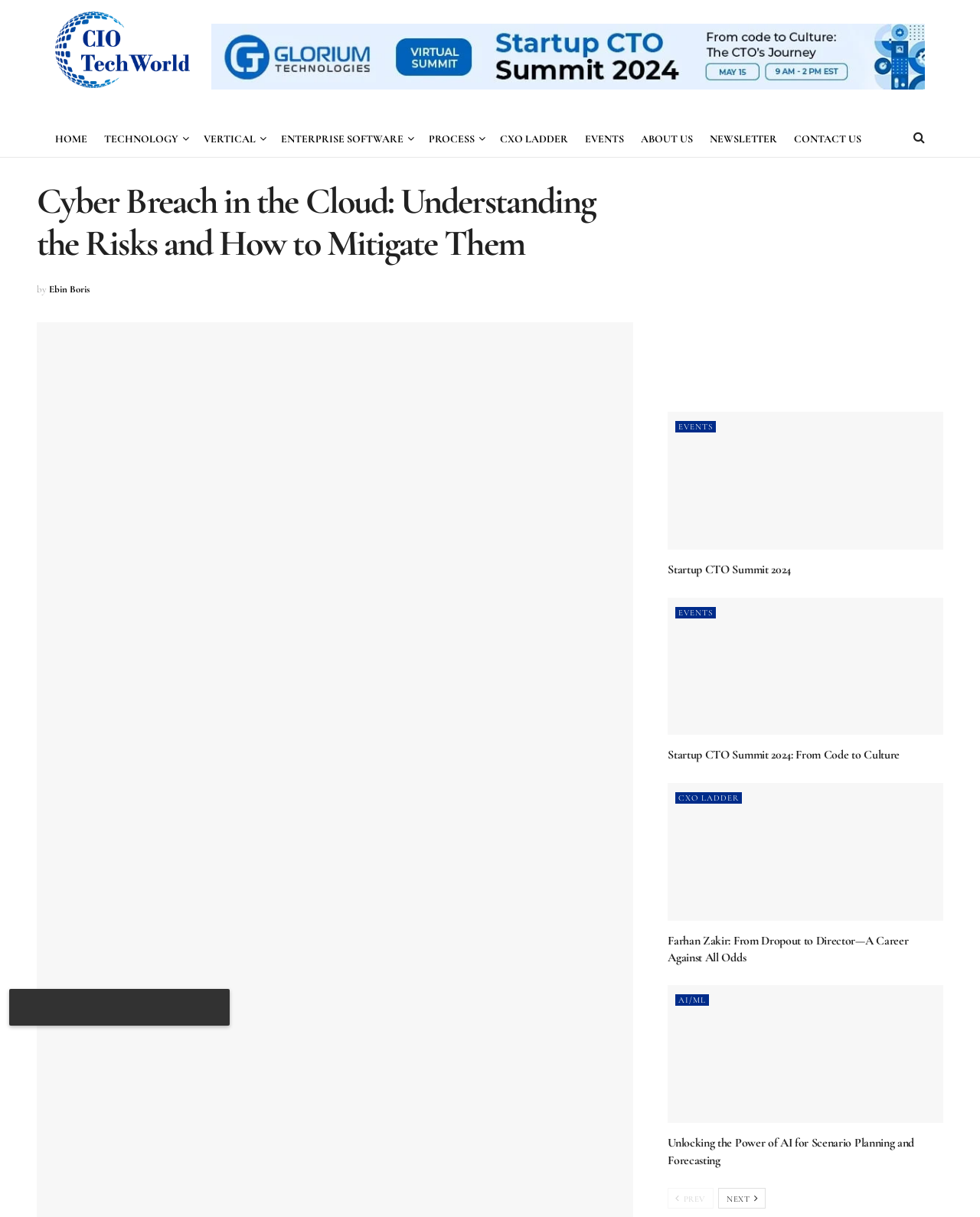Specify the bounding box coordinates for the region that must be clicked to perform the given instruction: "go to next page".

[0.733, 0.976, 0.781, 0.993]